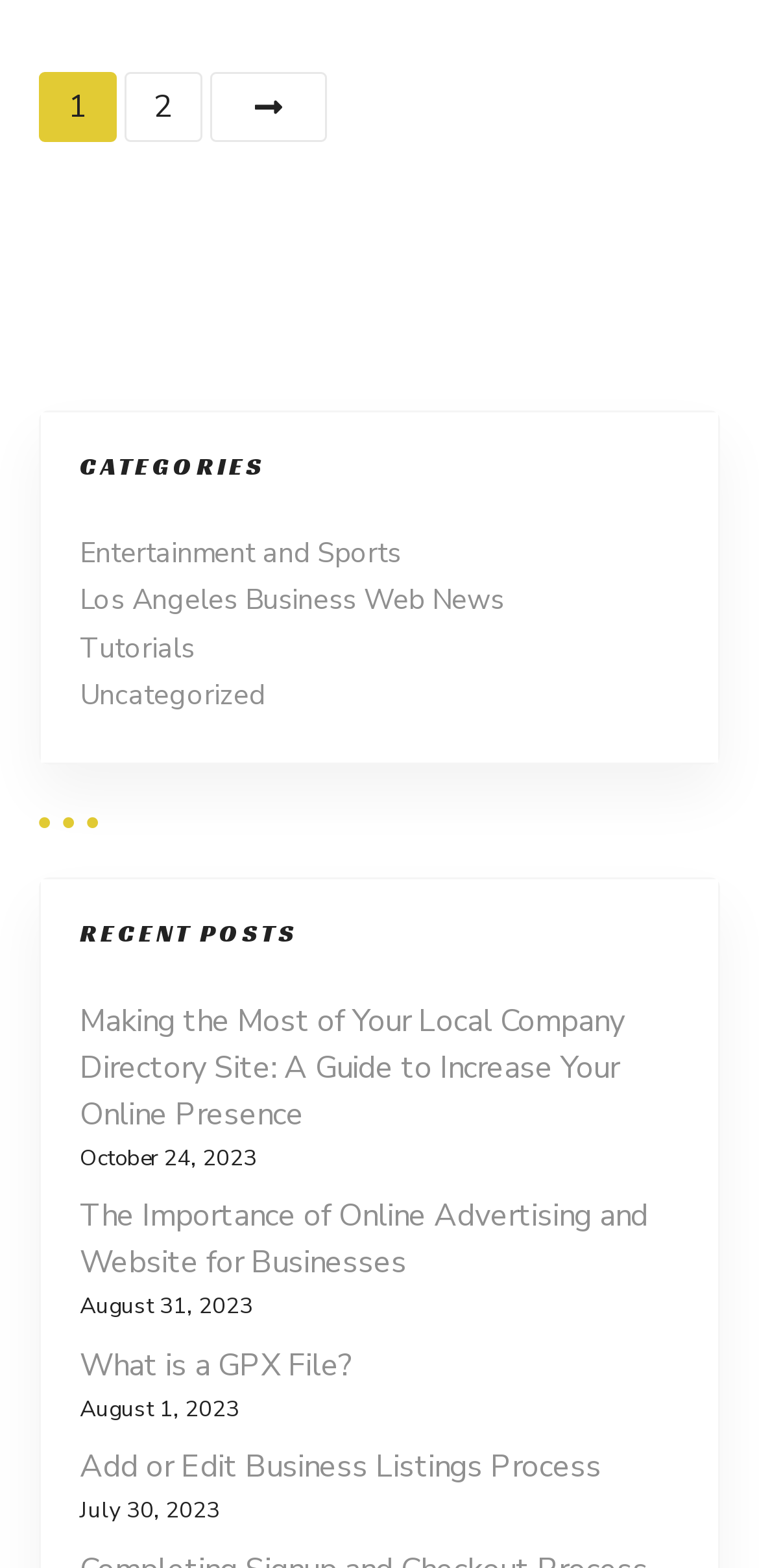Please specify the coordinates of the bounding box for the element that should be clicked to carry out this instruction: "read about making the most of your local company directory site". The coordinates must be four float numbers between 0 and 1, formatted as [left, top, right, bottom].

[0.105, 0.638, 0.895, 0.726]